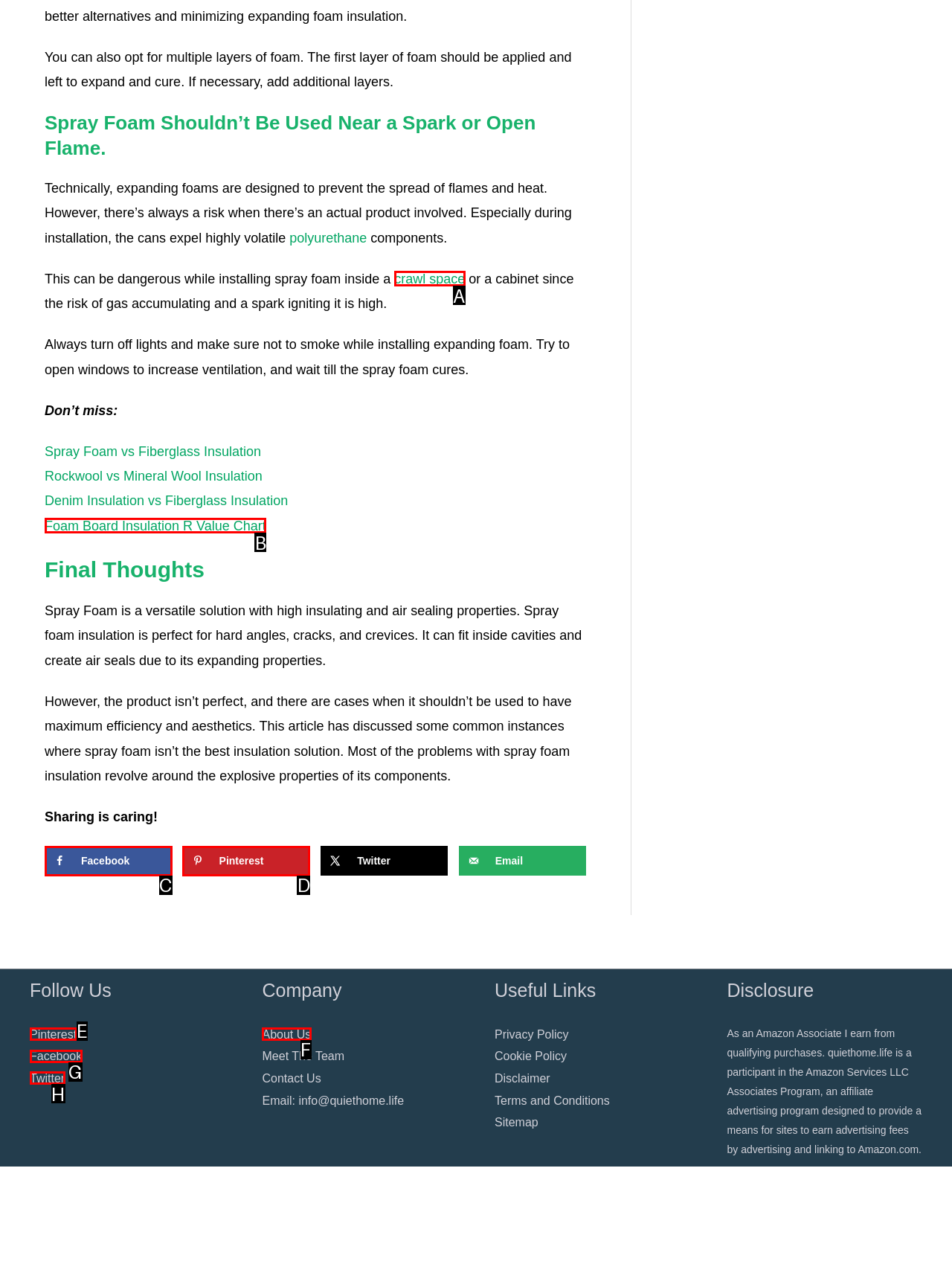Find the option that matches this description: ☰
Provide the matching option's letter directly.

None